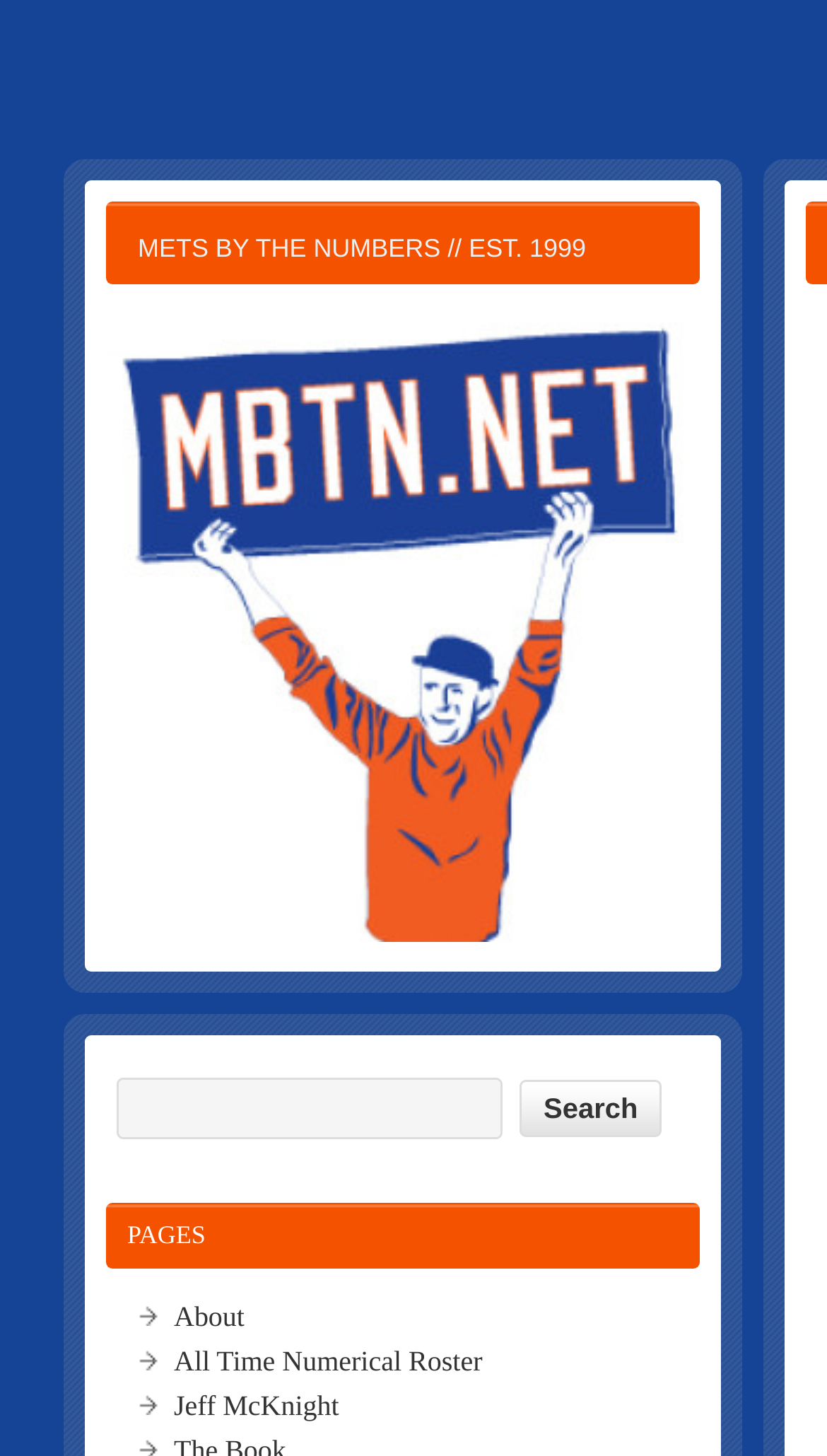Give a complete and precise description of the webpage's appearance.

The webpage is titled "Ha-Ha |" and appears to be a website about the Mets baseball team. At the top, there is a link and a heading with the same text, "Ha-Ha |", which takes up a significant portion of the top section. Below this, there is a heading that reads "METS BY THE NUMBERS // EST. 1999", which is centered and takes up a moderate amount of space.

To the right of the heading, there is a large image that occupies most of the middle section of the page. Above the image, there is a search bar with a textbox and a "Search" button. The search bar is positioned near the top-right corner of the page.

At the bottom of the page, there is a section titled "PAGES" with a list of links, including "About", "All Time Numerical Roster", and "Jeff McKnight". Each link is preceded by a list marker, and they are arranged in a vertical list. The links are positioned near the bottom-right corner of the page.